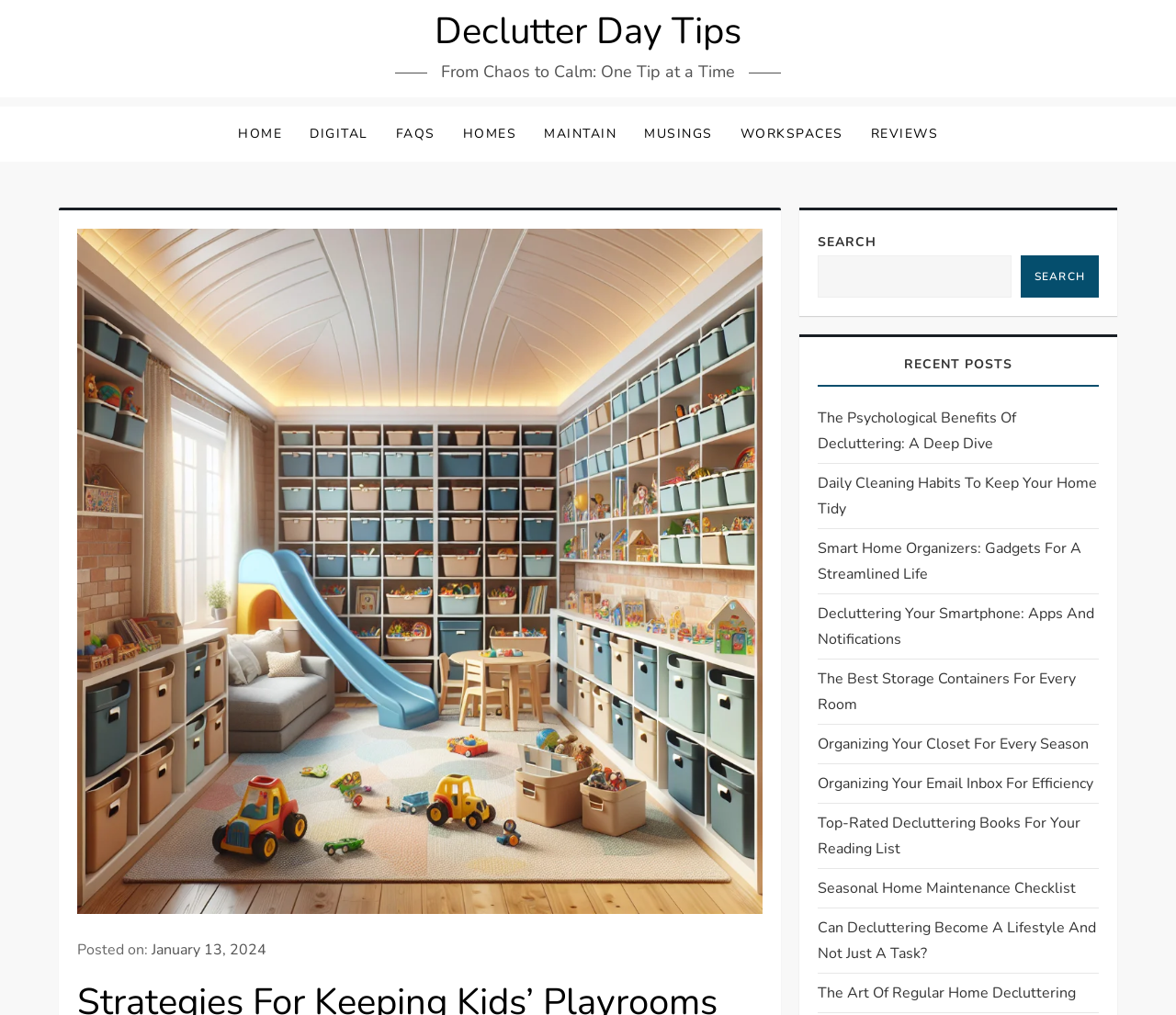Please identify the bounding box coordinates of the clickable region that I should interact with to perform the following instruction: "Search for a topic". The coordinates should be expressed as four float numbers between 0 and 1, i.e., [left, top, right, bottom].

[0.696, 0.225, 0.934, 0.293]